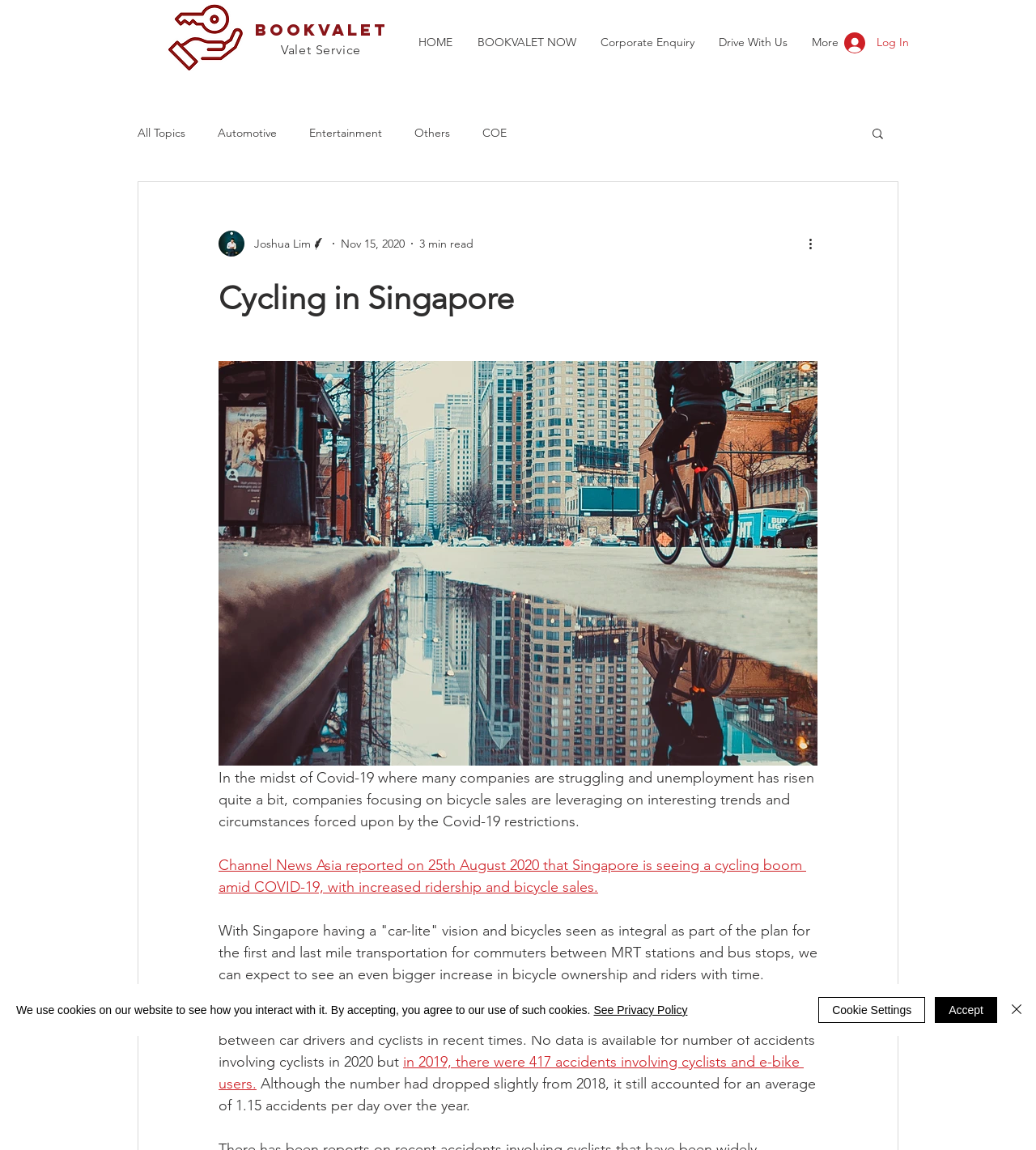Please determine the bounding box coordinates for the element that should be clicked to follow these instructions: "Explore the 'Corporate Enquiry' page".

[0.568, 0.025, 0.682, 0.049]